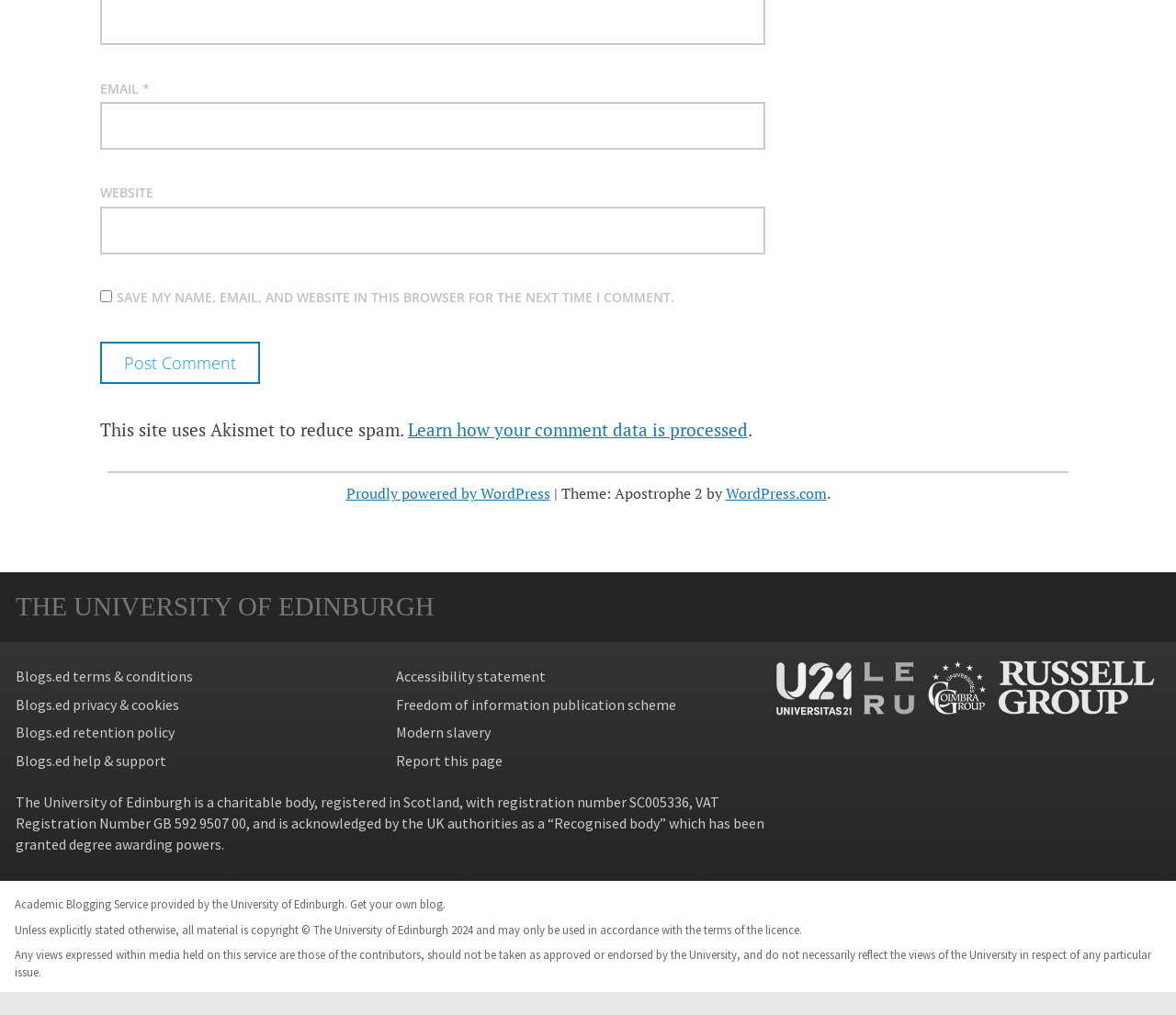What is the name of the university associated with this webpage?
Give a one-word or short phrase answer based on the image.

The University of Edinburgh